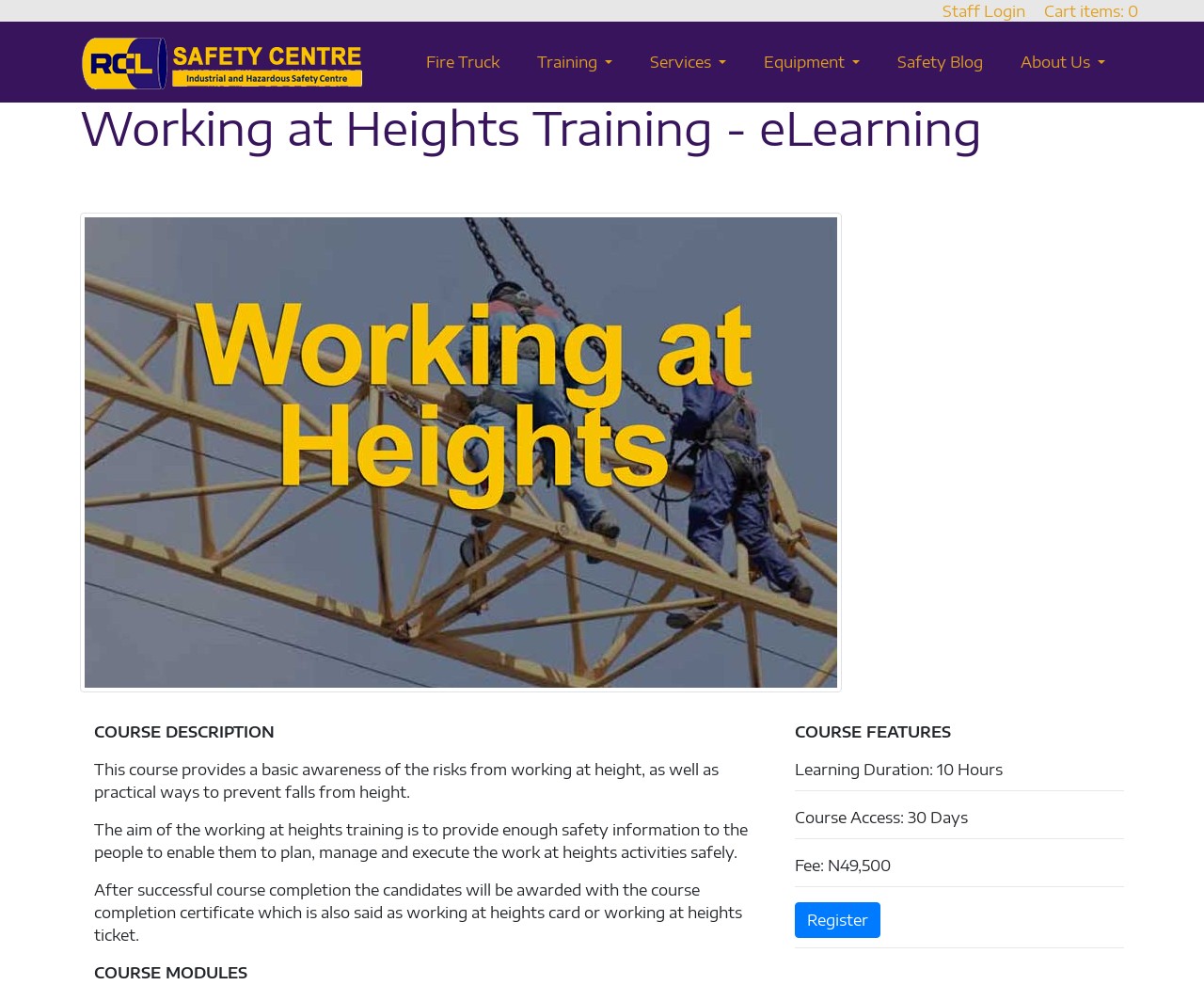Locate the bounding box coordinates of the element I should click to achieve the following instruction: "Click the Staff Login link".

[0.783, 0.0, 0.852, 0.023]